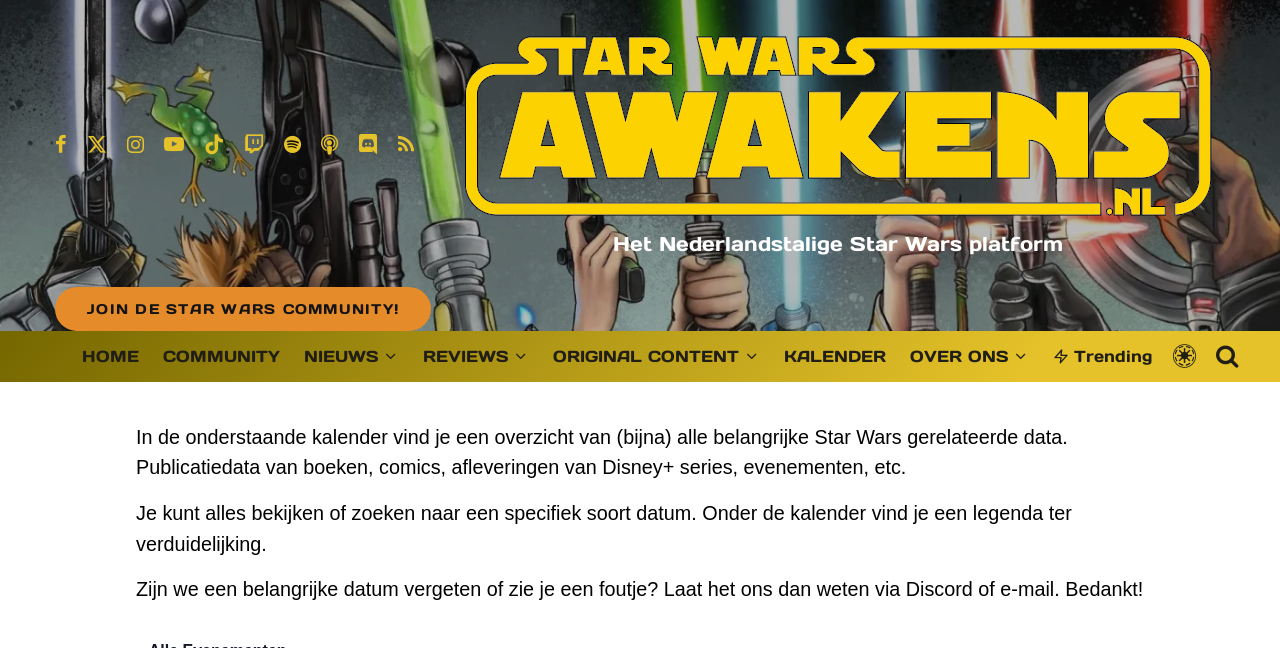Find and specify the bounding box coordinates that correspond to the clickable region for the instruction: "Join the Star Wars community".

[0.043, 0.443, 0.337, 0.511]